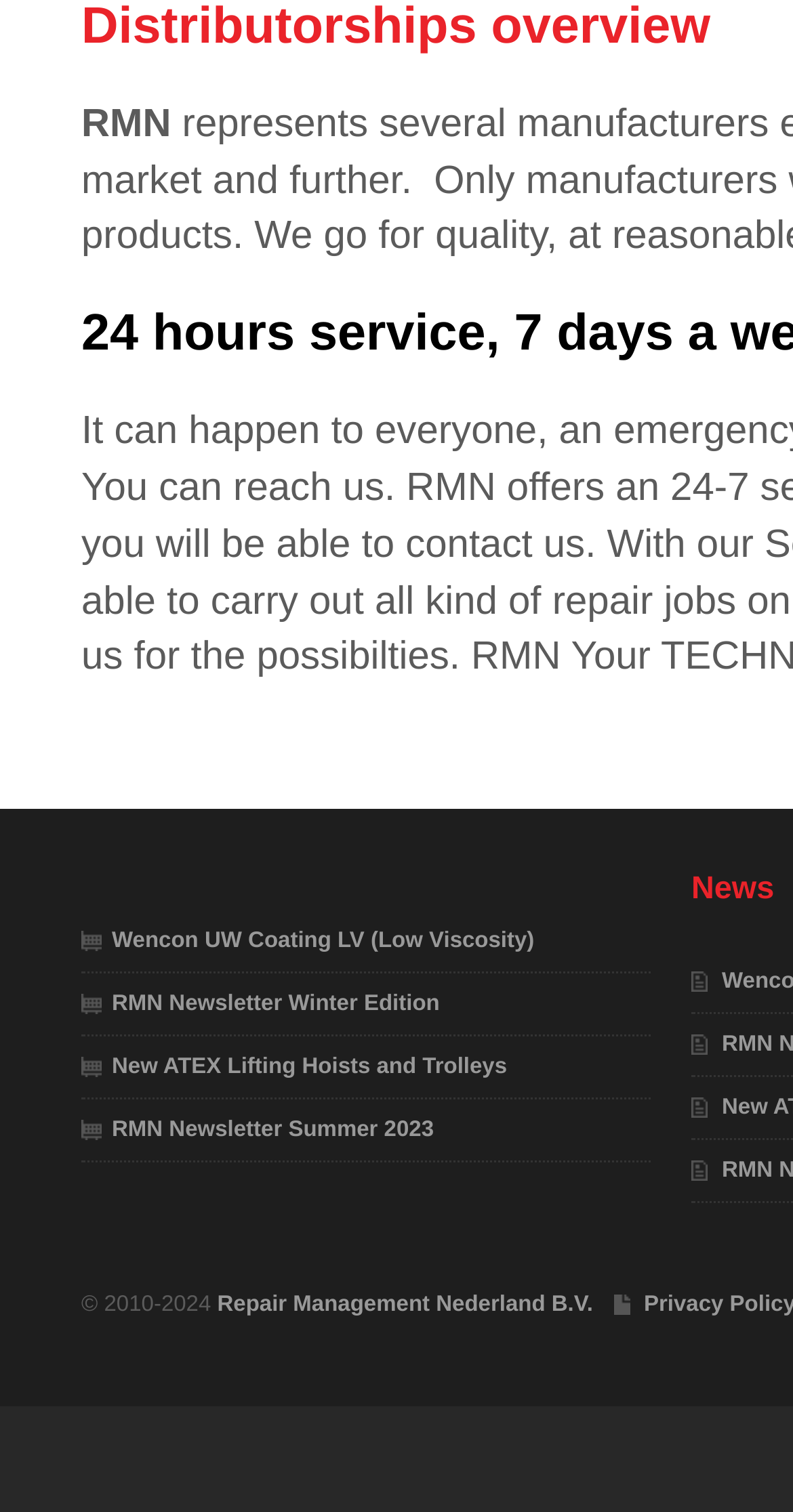Calculate the bounding box coordinates for the UI element based on the following description: "Repair Management Nederland B.V.". Ensure the coordinates are four float numbers between 0 and 1, i.e., [left, top, right, bottom].

[0.274, 0.898, 0.748, 0.914]